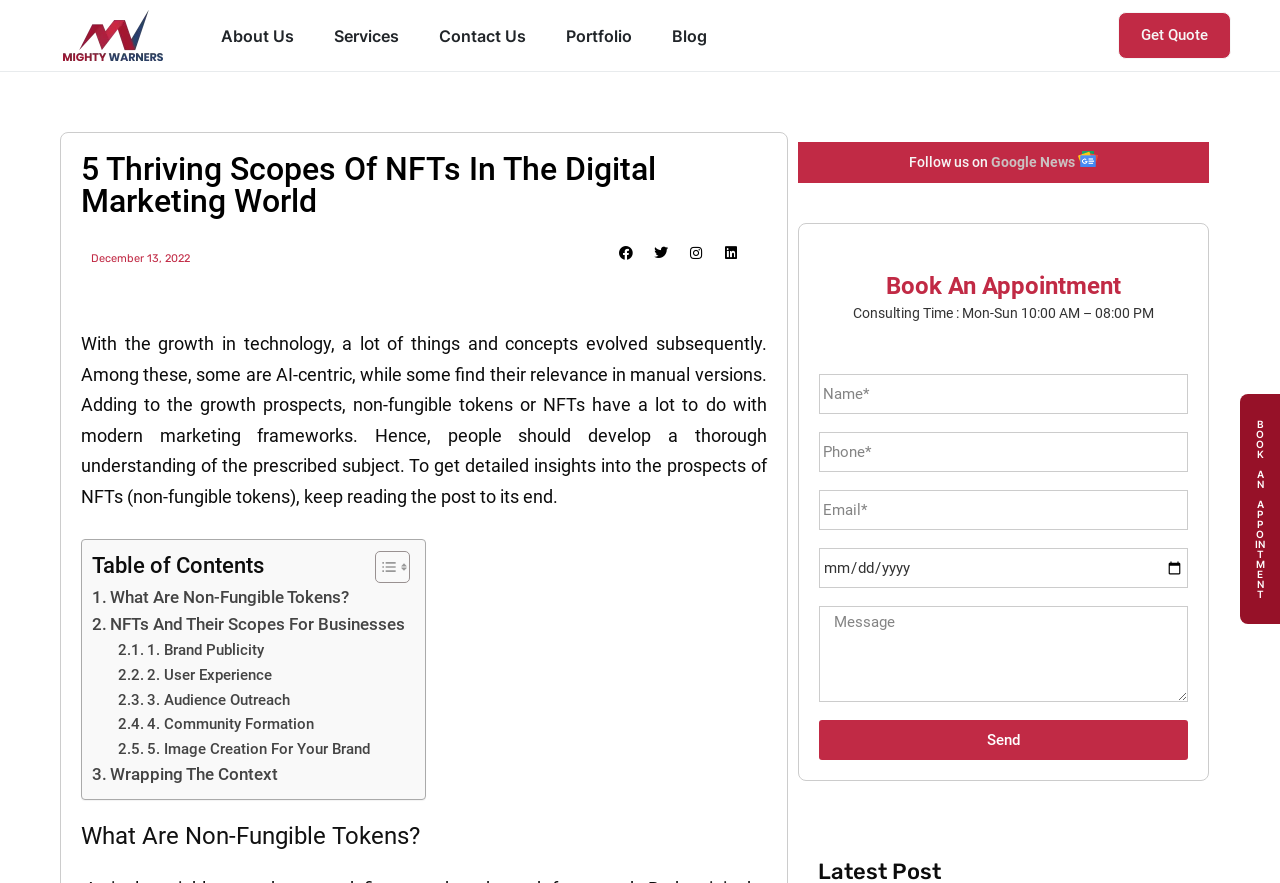Provide the bounding box coordinates for the UI element that is described by this text: "What Are Non-Fungible Tokens?". The coordinates should be in the form of four float numbers between 0 and 1: [left, top, right, bottom].

[0.072, 0.661, 0.273, 0.692]